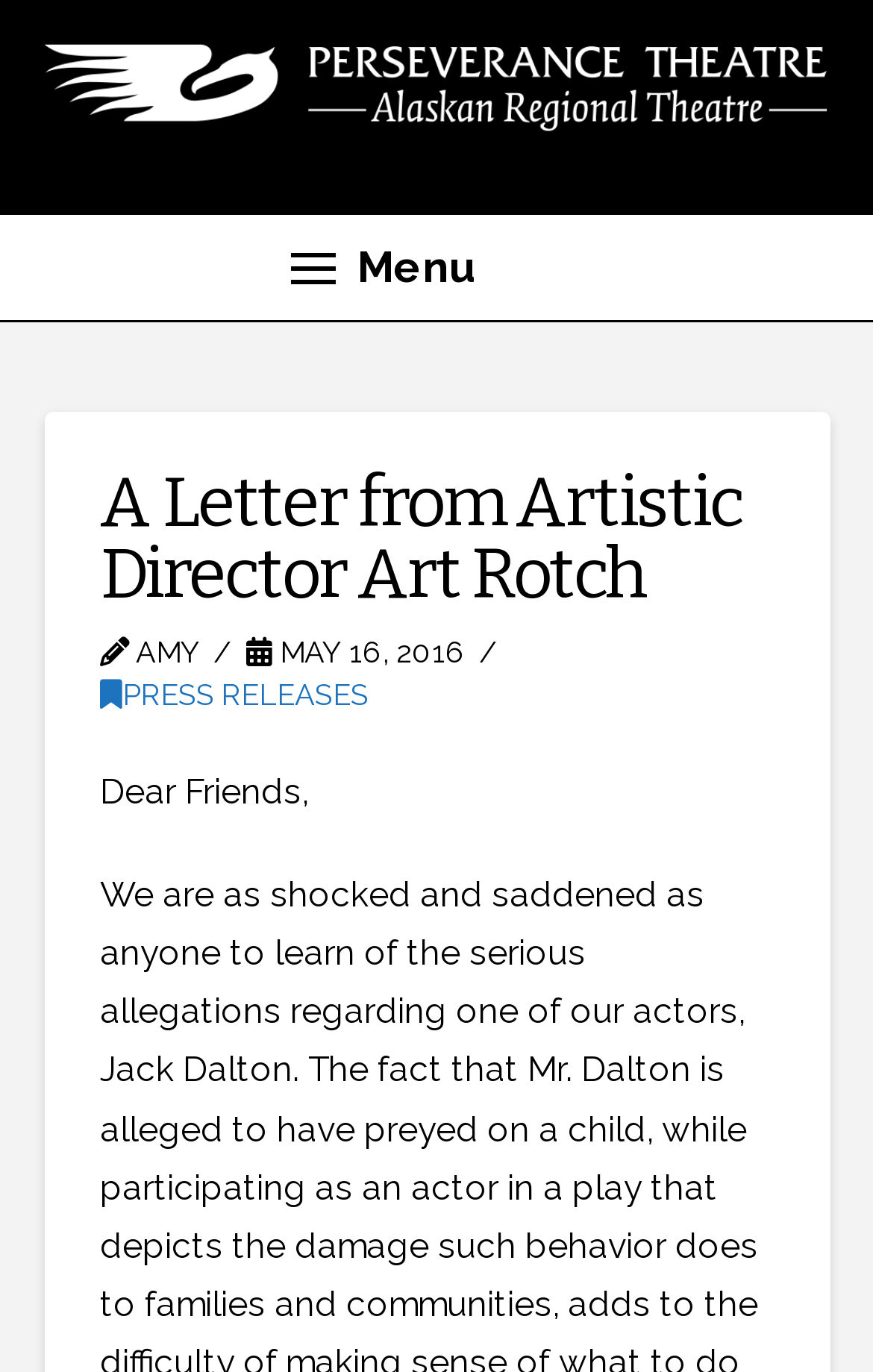Summarize the webpage with intricate details.

The webpage features a prominent image at the top, spanning almost the entire width of the page. Below the image, there is a button labeled "Toggle Off Canvas Content" with a menu icon, positioned on the left side of the page. To the right of the button, the text "Menu" is displayed.

Further down, a large heading reads "A Letter from Artistic Director Art Rotch", which is centered on the page. Below the heading, the name "AMY" is displayed, followed by a timestamp "MAY 16, 2016" on the same line. A link labeled "PRESS RELEASES" is positioned to the right of the timestamp.

The main content of the page begins with a salutation "Dear Friends," which is centered on the page. The rest of the content is not explicitly described in the provided accessibility tree, but it is likely to be a letter or message from the artistic director, given the title and introduction.